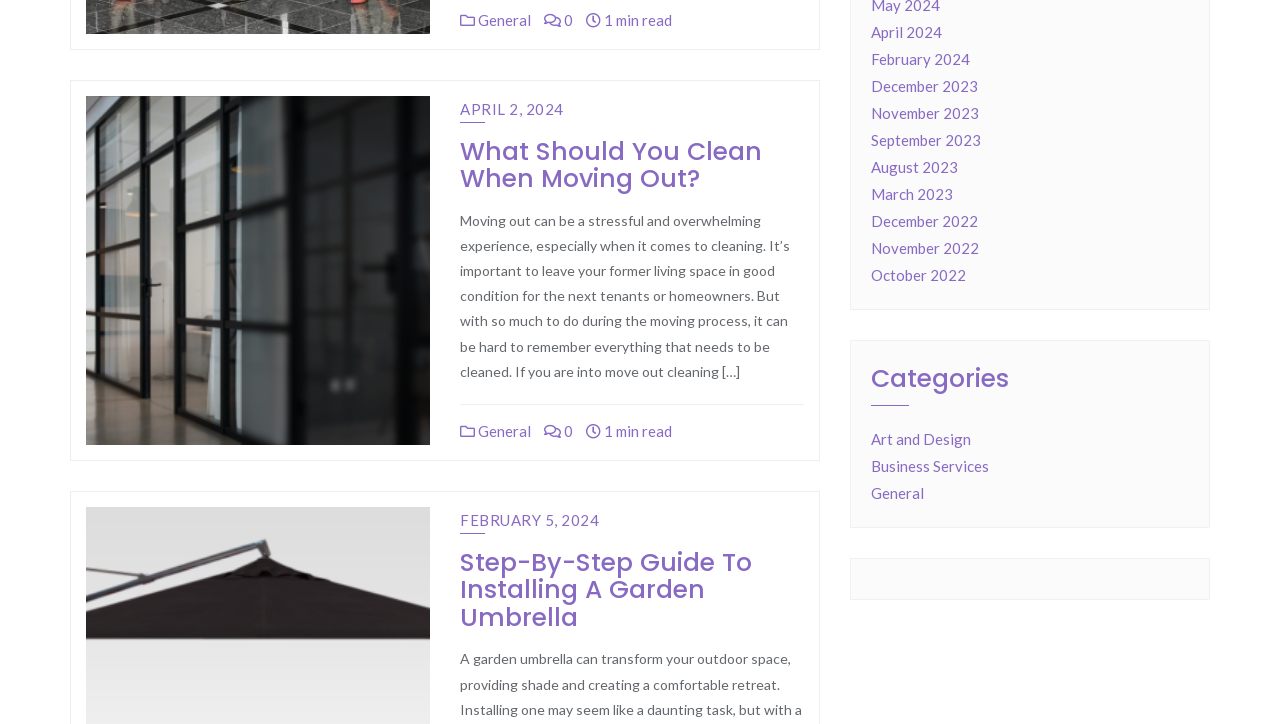Use one word or a short phrase to answer the question provided: 
What is the date of the article 'Step-By-Step Guide To Installing A Garden Umbrella'?

FEBRUARY 5, 2024